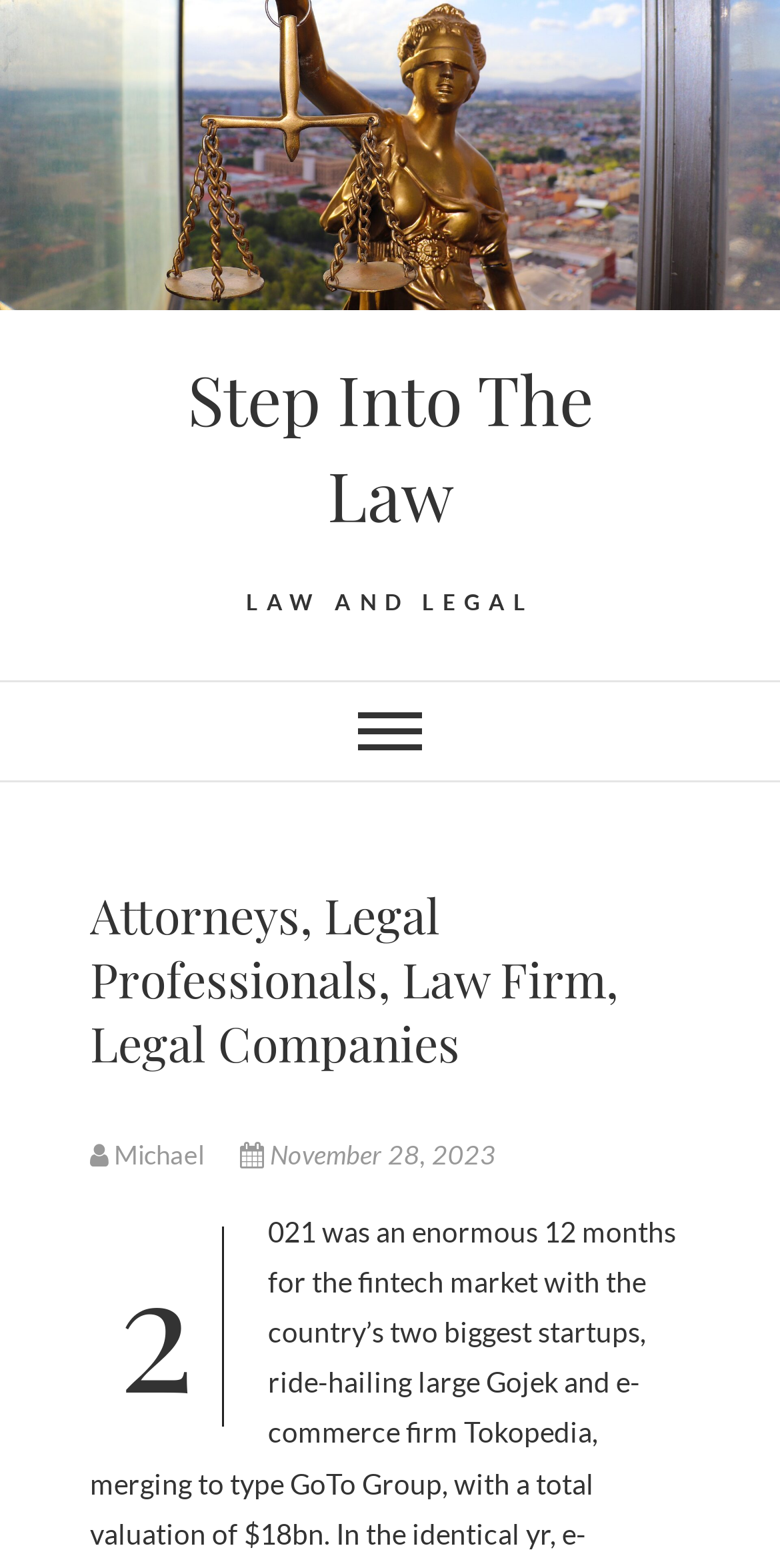What is the name of the person mentioned?
Please answer the question with as much detail and depth as you can.

The name of the person mentioned is Michael, which is indicated by the link element ' Michael' with bounding box coordinates [0.115, 0.726, 0.269, 0.746] inside the HeaderAsNonLandmark element.